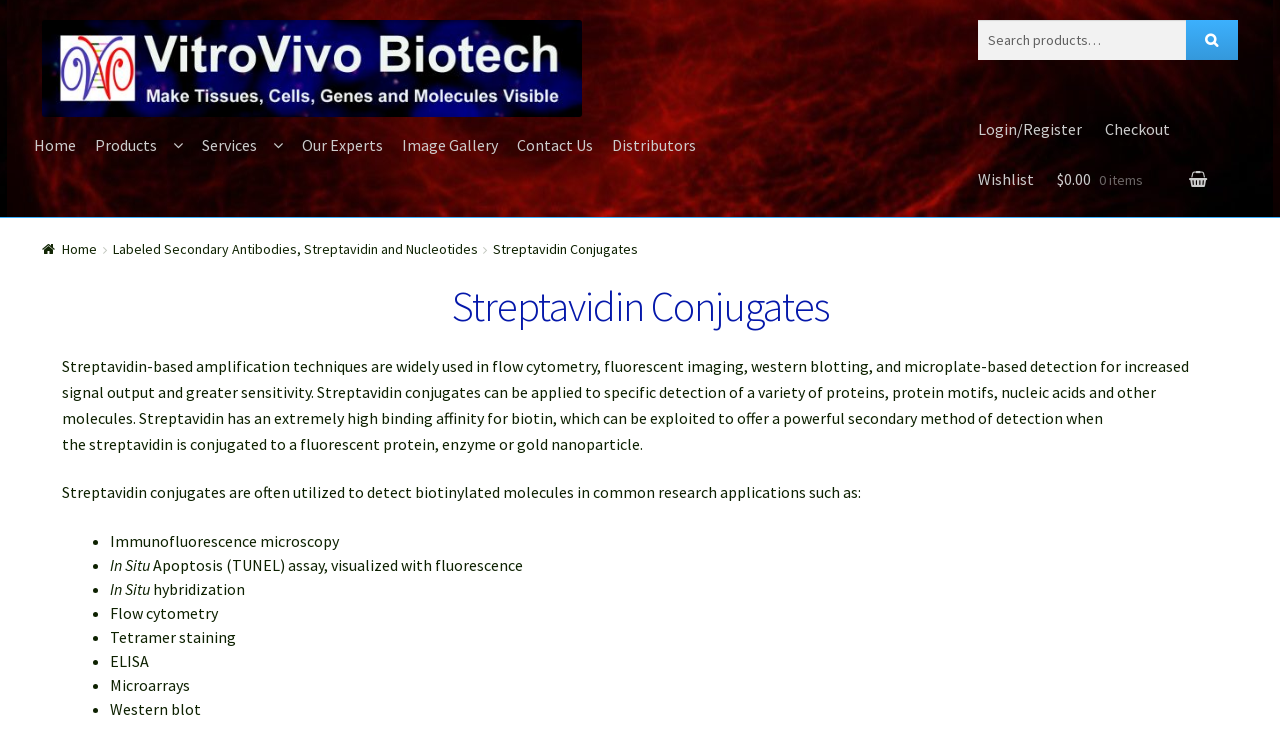What is the purpose of Streptavidin conjugates?
Using the image provided, answer with just one word or phrase.

Detection of molecules